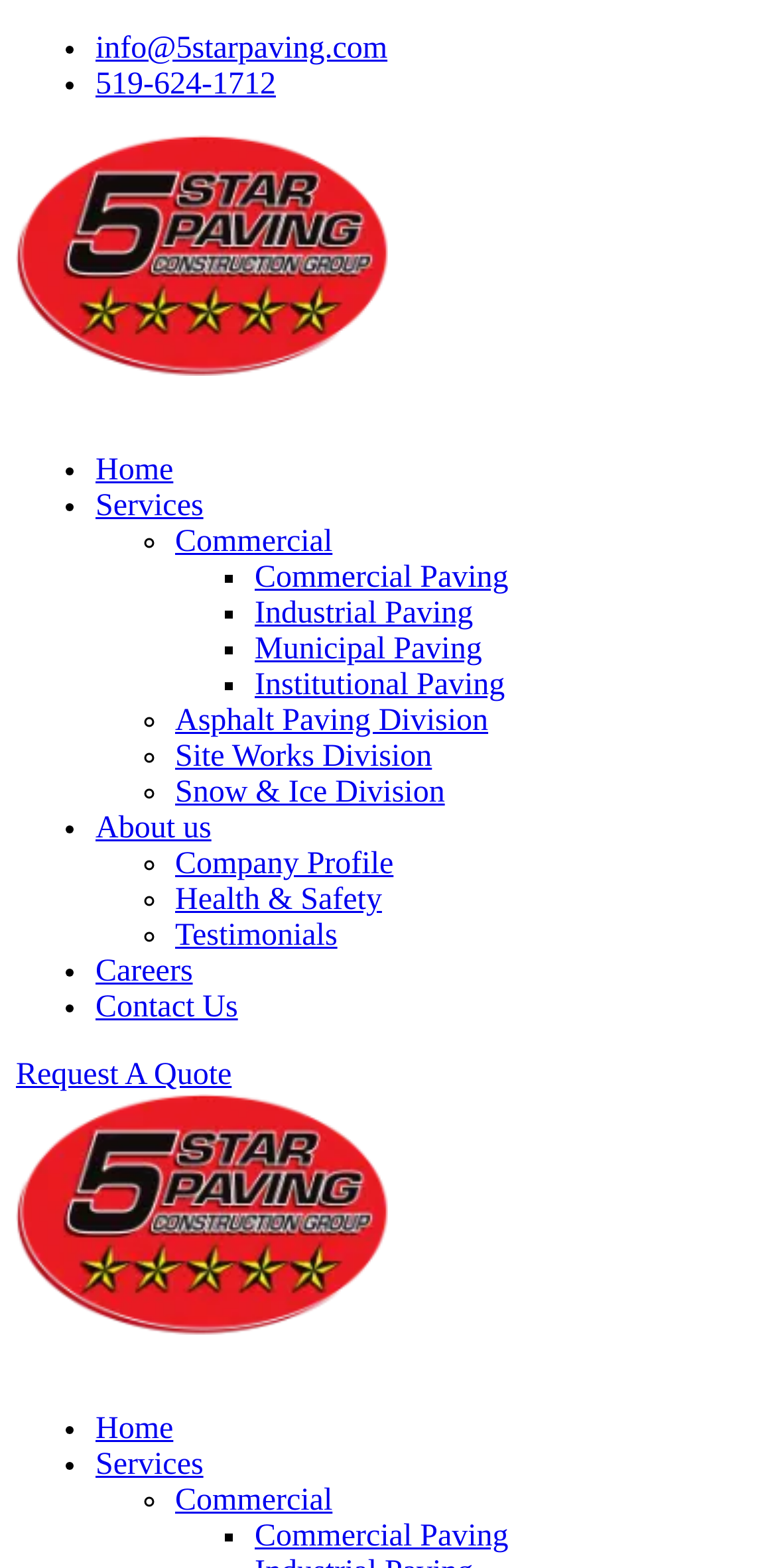Pinpoint the bounding box coordinates of the area that must be clicked to complete this instruction: "Click the 'About us' link".

[0.123, 0.518, 0.272, 0.539]